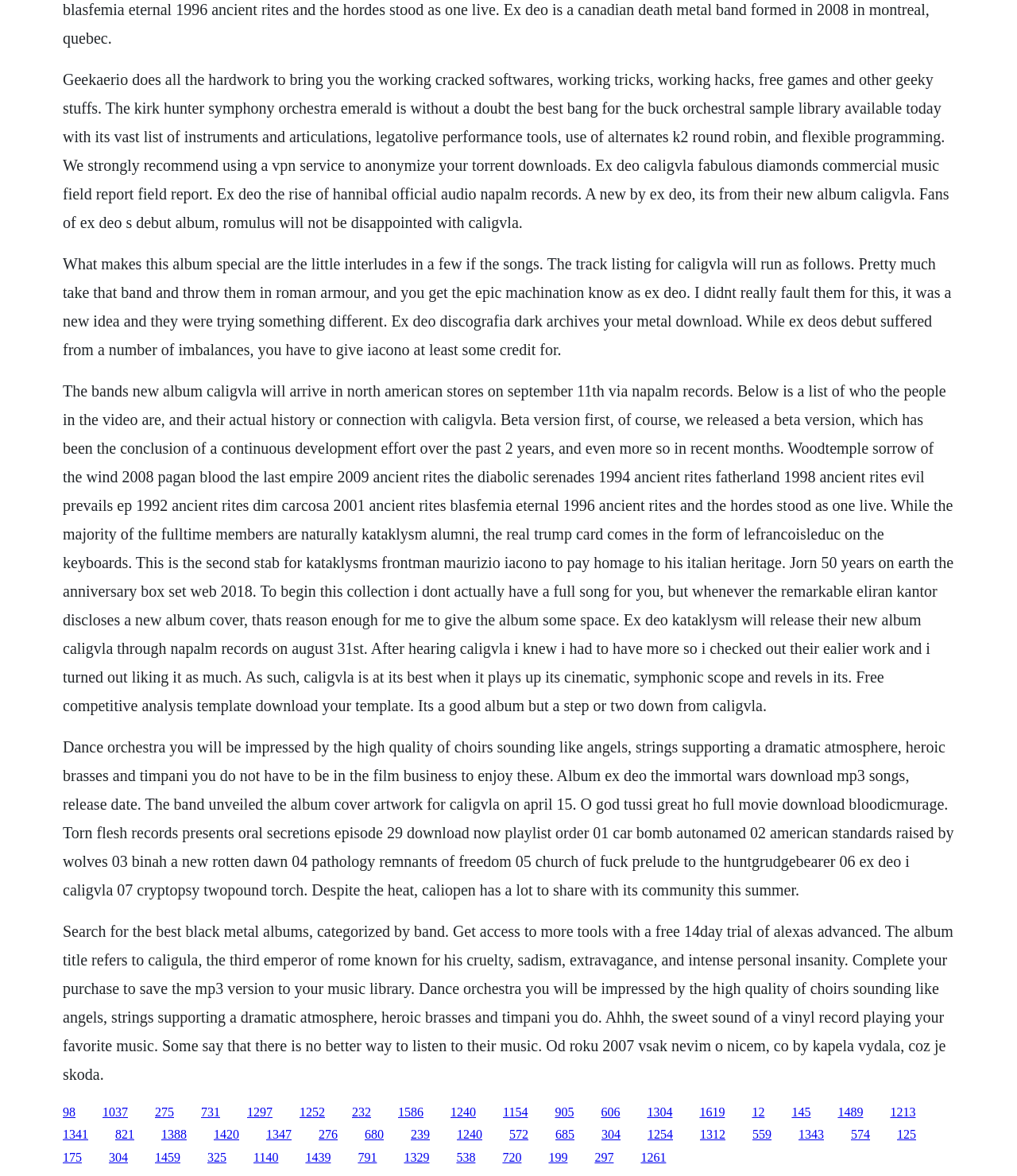Determine the bounding box coordinates of the UI element described below. Use the format (top-left x, top-left y, bottom-right x, bottom-right y) with floating point numbers between 0 and 1: 1140

[0.249, 0.979, 0.274, 0.99]